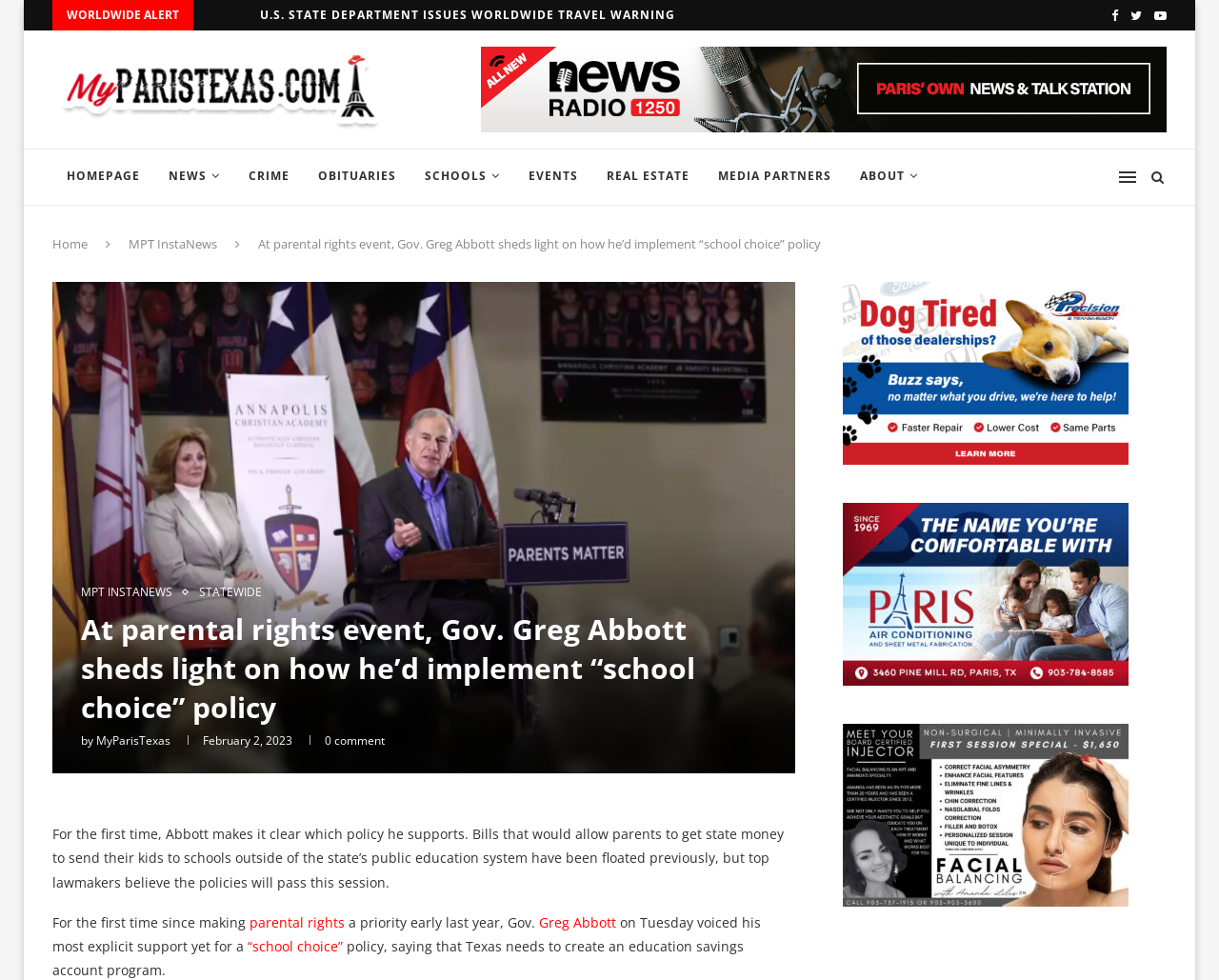Please respond to the question with a concise word or phrase:
How many comments does the article have?

0